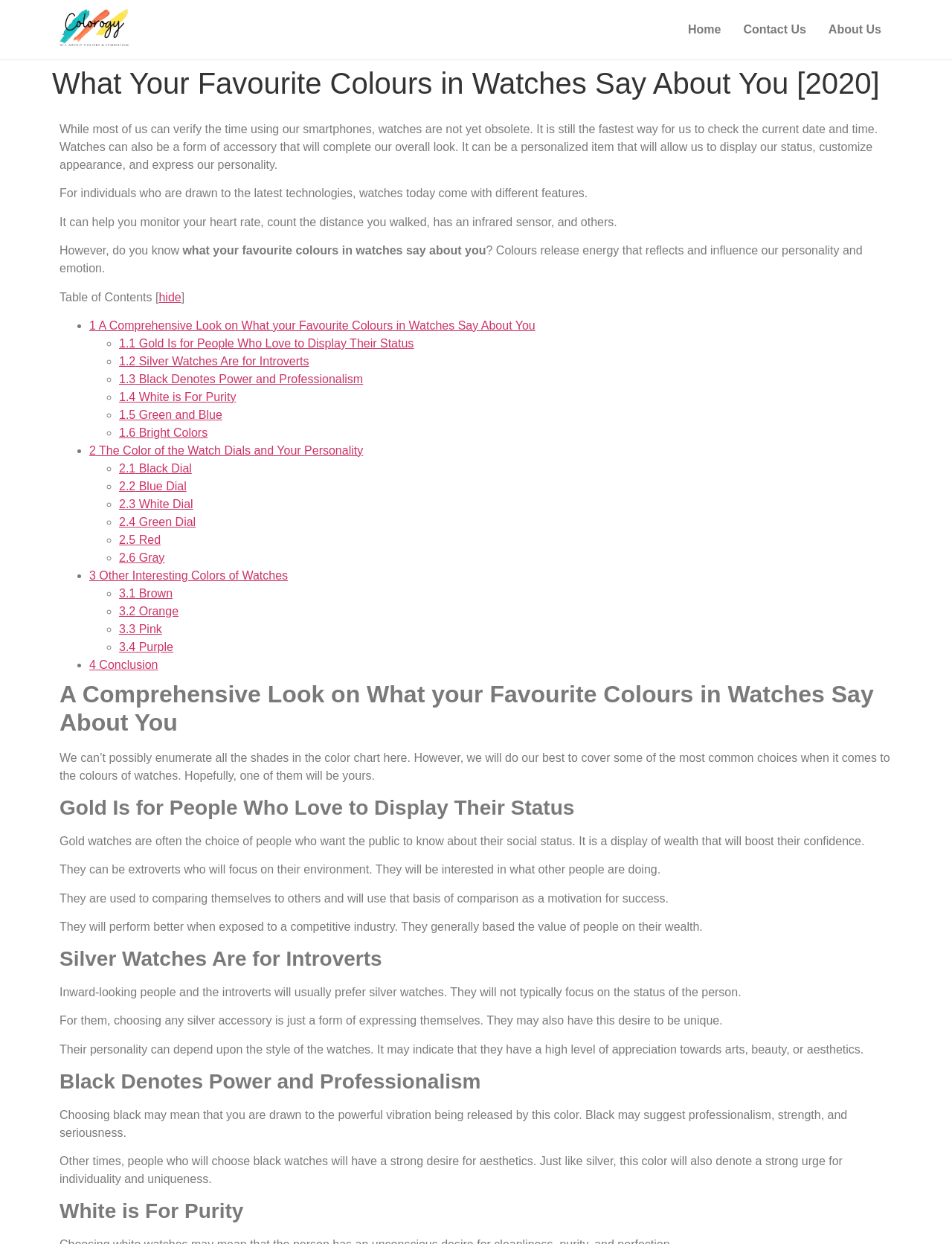Please specify the bounding box coordinates of the clickable region to carry out the following instruction: "Click the 'hide' link". The coordinates should be four float numbers between 0 and 1, in the format [left, top, right, bottom].

[0.167, 0.234, 0.19, 0.244]